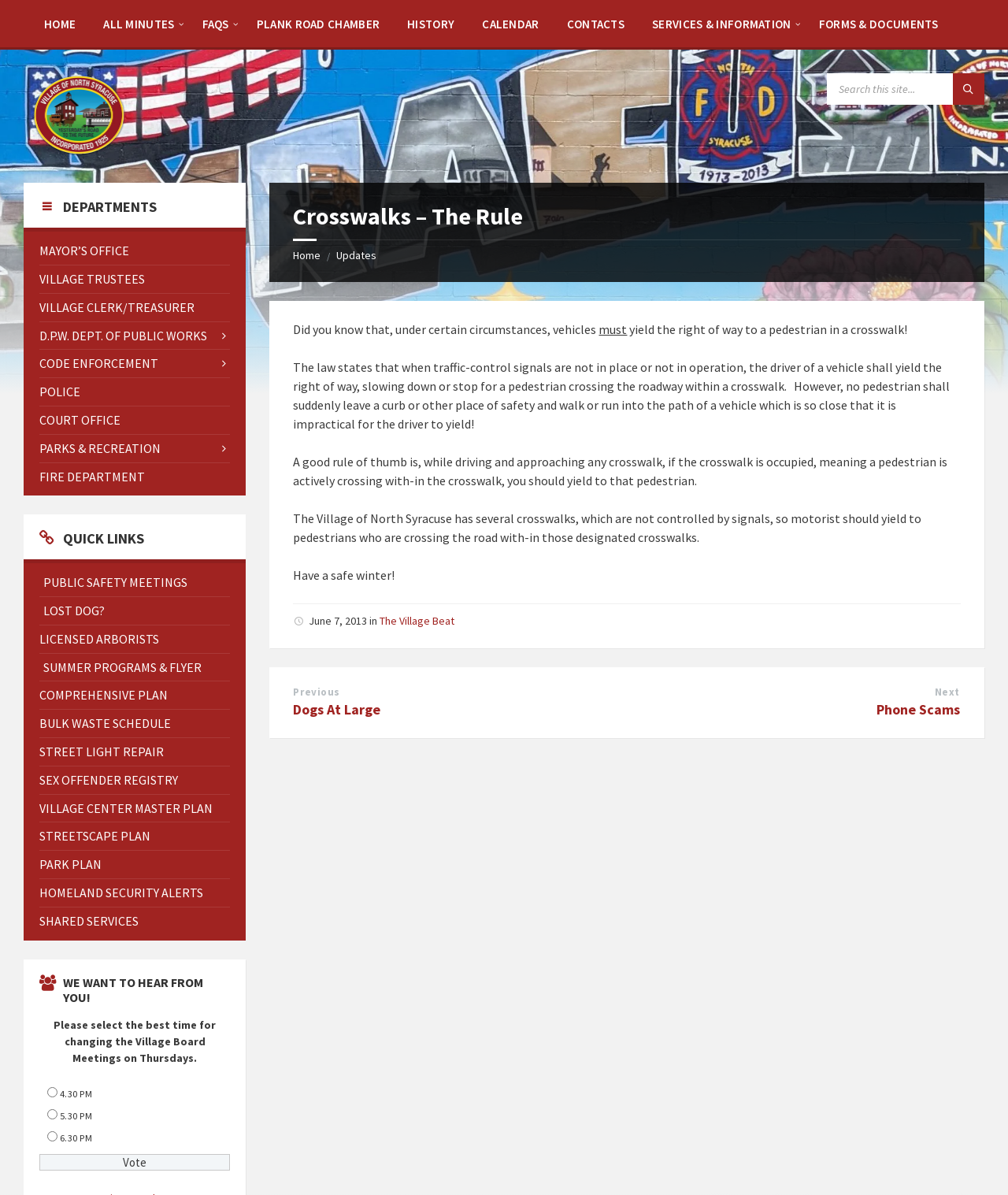Highlight the bounding box of the UI element that corresponds to this description: "Summer Programs & Flyer".

[0.039, 0.547, 0.229, 0.57]